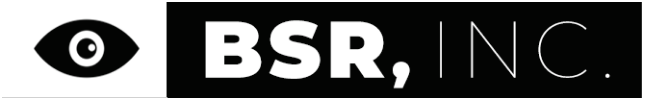Offer a detailed narrative of the image's content.

The image prominently features the logo of BSR, INC., set against a sleek black background. The design incorporates a stylized eye, symbolizing vision and insight, positioned to the left of the company name. The text "BSR, INC." is presented in bold, modern typography, emphasizing professionalism and expertise. This logo is likely associated with the company's offerings in data repair services, particularly for Sage Timeslips, underlining their commitment to quality and reliability in preserving data integrity for businesses. The overall aesthetic conveys a sense of trust and authority in the field of accounting software support.